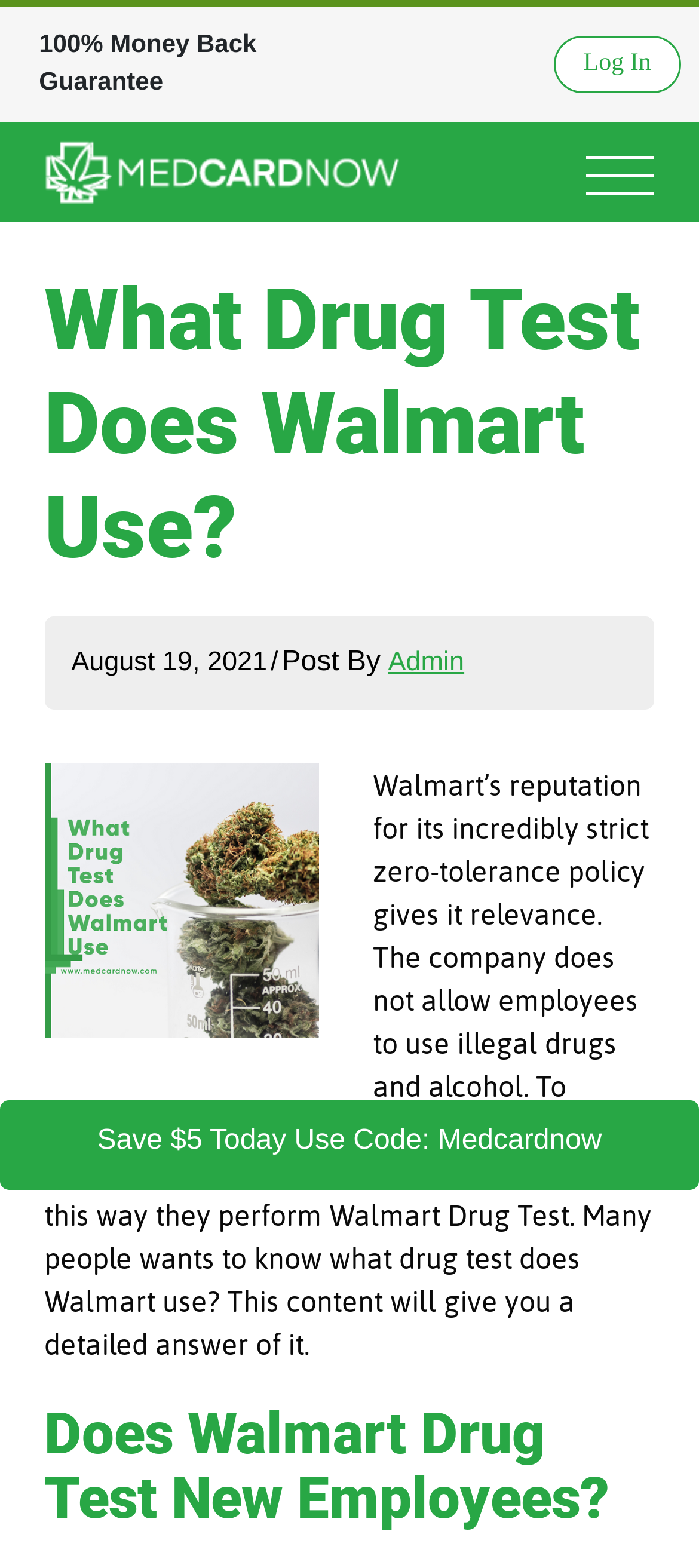Elaborate on the information and visuals displayed on the webpage.

The webpage is about Walmart's drug testing policy, specifically discussing what type of drug test the company uses. At the top of the page, there is a header section with a "100% Money Back Guarantee" statement and a "Log In" link on the right side. Below this, there is a logo of "Med Card Now" with a link to the website, accompanied by a button on the right side. 

The main content of the page starts with a heading "What Drug Test Does Walmart Use?" followed by the date "August 19, 2021" and the author's name "Admin" on the right side. Below this, there is an image related to the topic, taking up about half of the page's width. 

The main text of the page explains Walmart's strict zero-tolerance policy towards drugs and alcohol, and how they conduct regular drug tests on employees. The text also mentions that the page will provide a detailed answer to the question of what drug test Walmart uses. 

Further down the page, there is a subheading "Does Walmart Drug Test New Employees?" which likely leads to more information on the topic. On the top of the page, there is a promotional link "Save $5 Today Use Code: Medcardnow" that spans the entire width of the page.